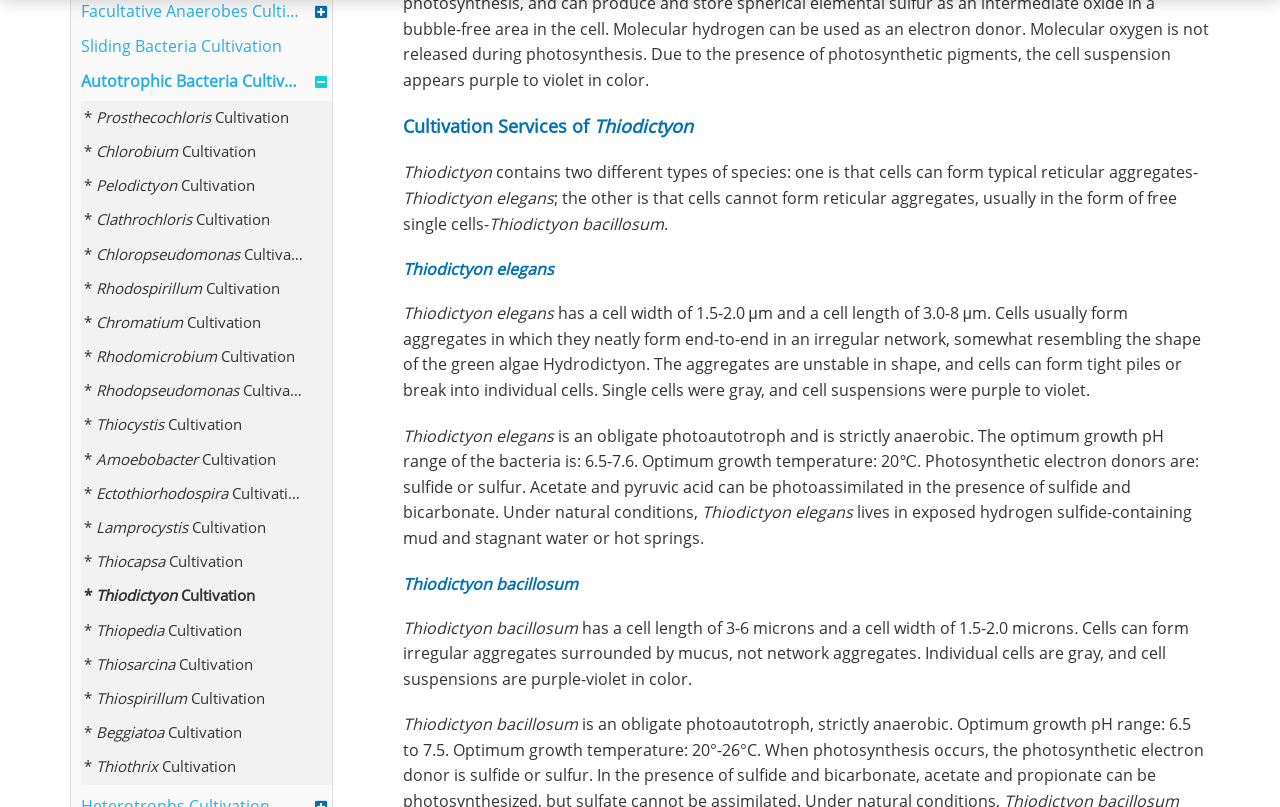Identify and provide the bounding box for the element described by: "Autotrophic Bacteria Cultivation".

[0.063, 0.087, 0.237, 0.116]